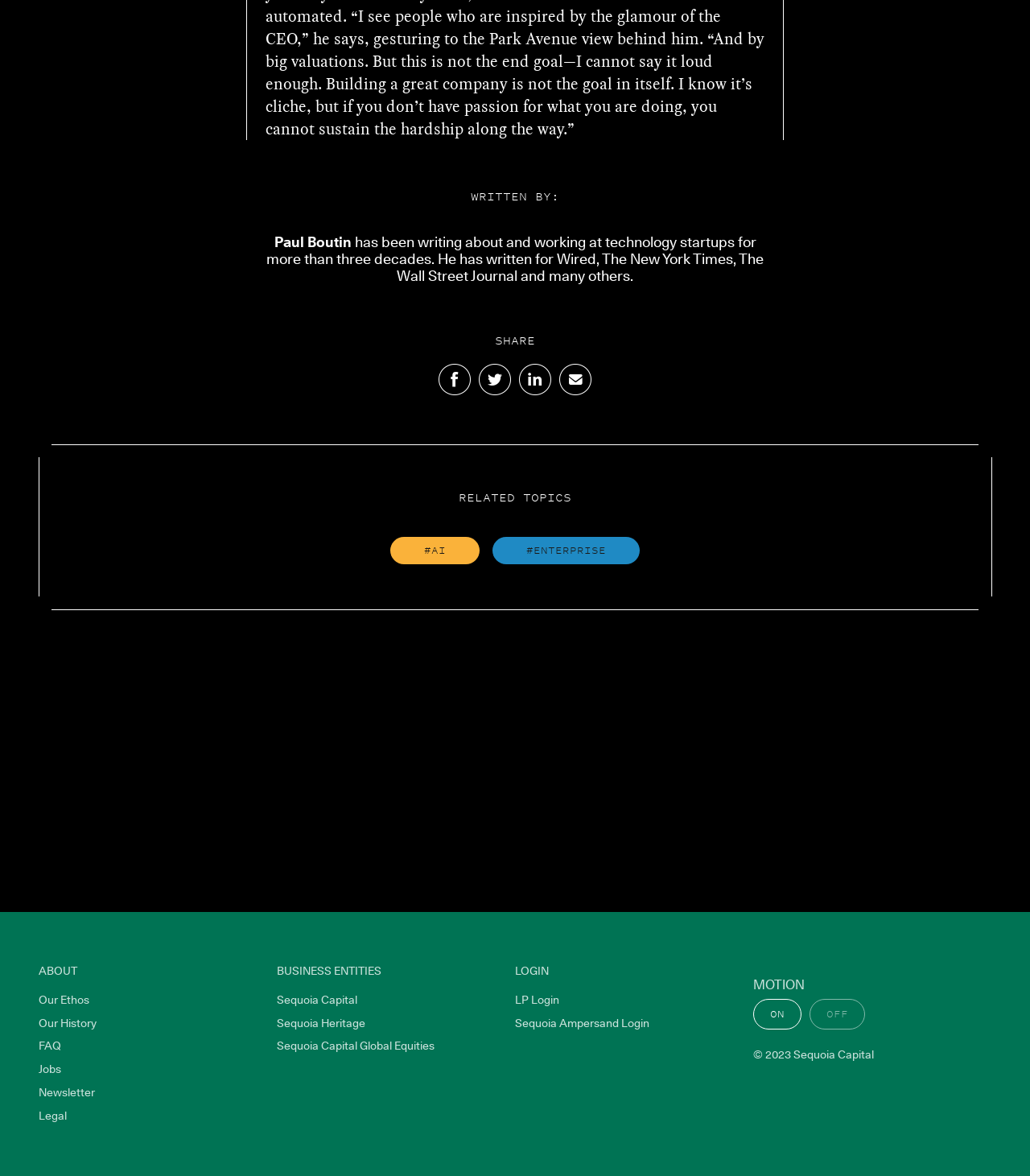Locate the bounding box coordinates of the clickable area to execute the instruction: "Toggle MOTION switch". Provide the coordinates as four float numbers between 0 and 1, represented as [left, top, right, bottom].

[0.731, 0.849, 0.84, 0.875]